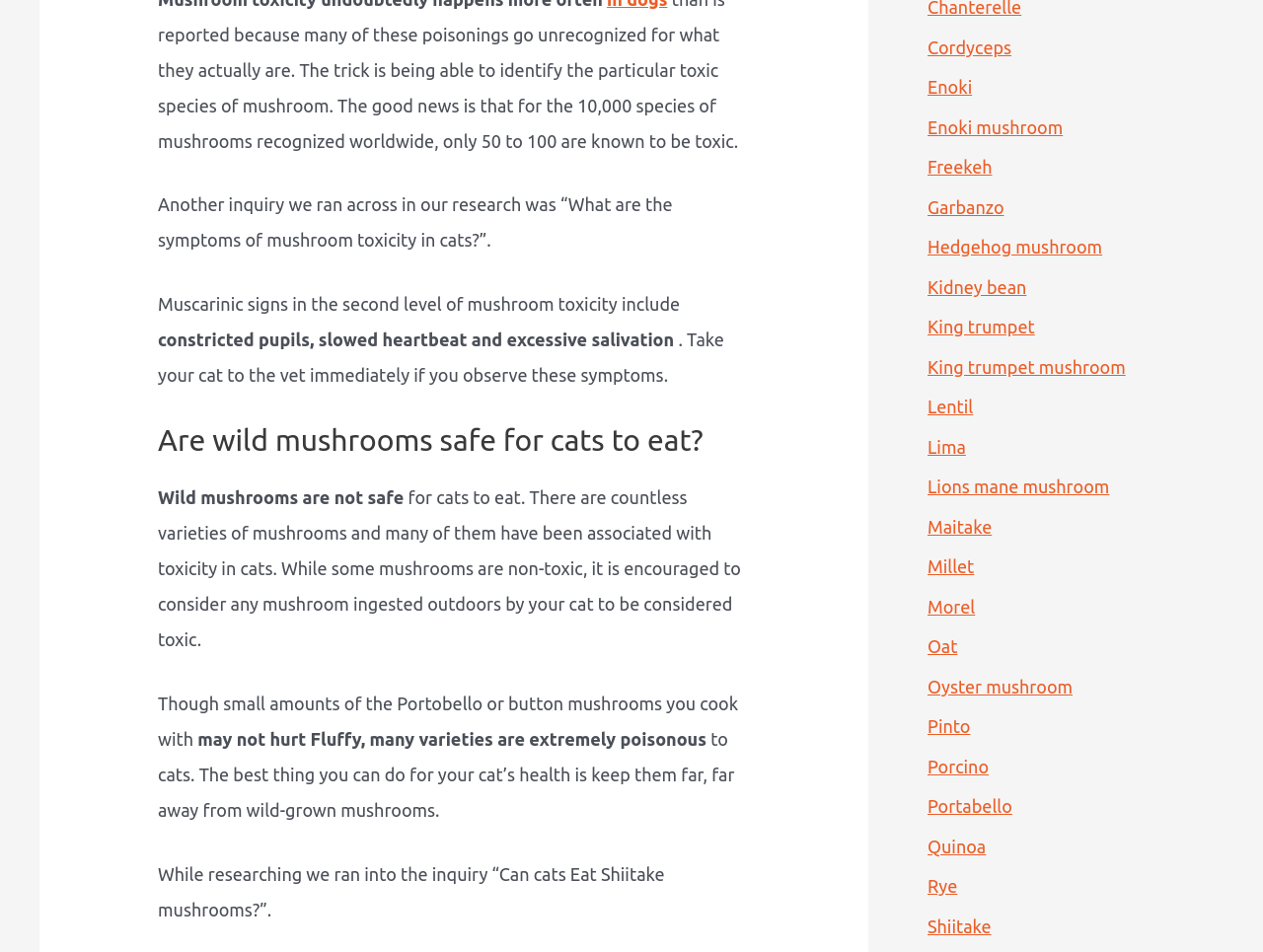Determine the bounding box coordinates for the clickable element required to fulfill the instruction: "Explore information about Shiitake mushrooms". Provide the coordinates as four float numbers between 0 and 1, i.e., [left, top, right, bottom].

[0.734, 0.962, 0.785, 0.983]